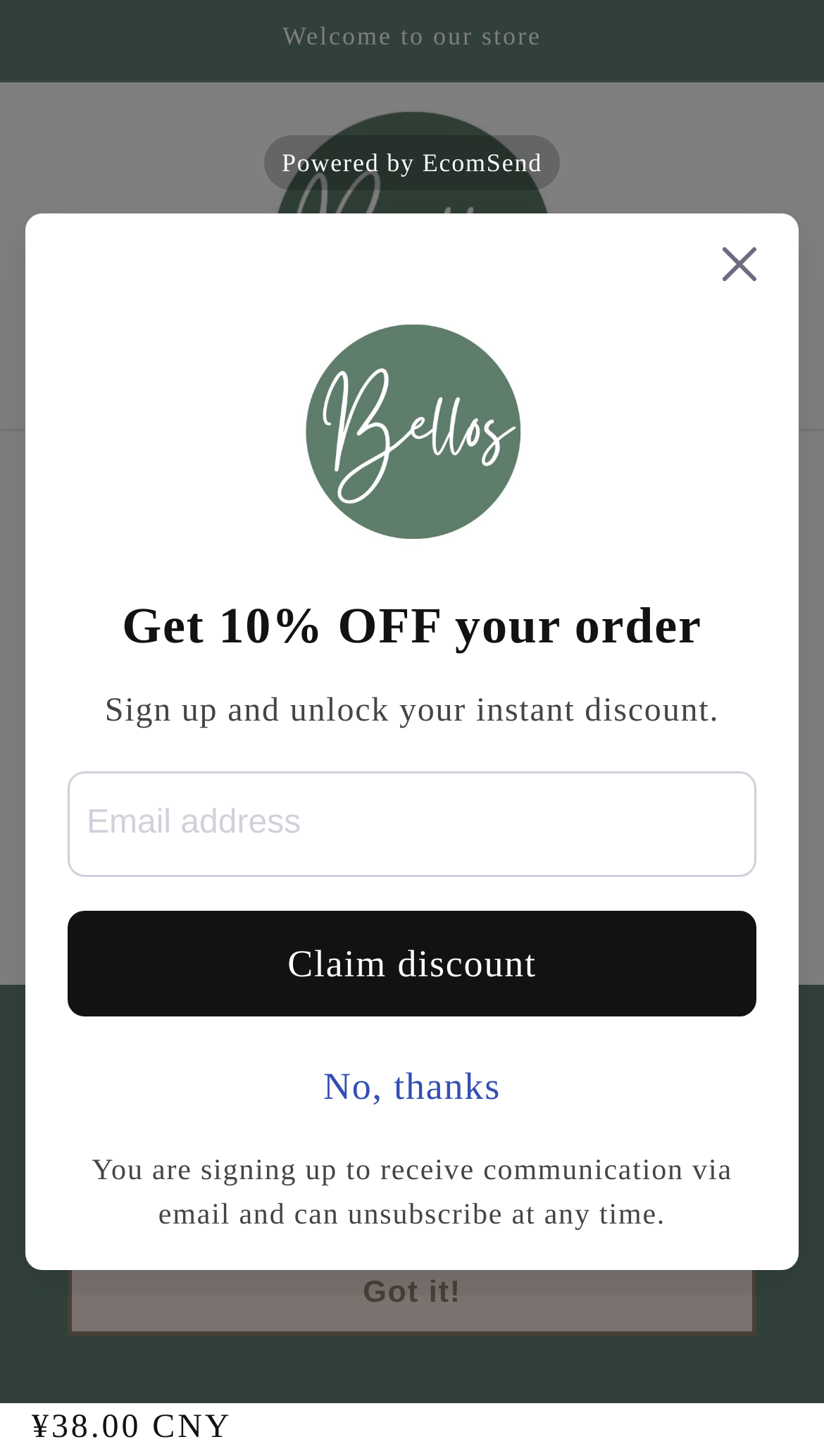Give a detailed overview of the webpage's appearance and contents.

This webpage appears to be an e-commerce product page for Asevi 'Elegant' Air Freshener 'Toilet Drops' 165ml. At the top of the page, there is a cookie consent dialog with a message explaining the use of cookies on the website, along with "Learn More" and "Got it!" buttons.

Above the main content, there is an announcement region with a welcome message. The top navigation bar features a menu button, a link to the Bellos website with a corresponding logo image, a search button, and a cart link.

The main content area displays a product image and a gallery viewer region. The product title, "Asevi Toilet Drops Elegant 165ml", is displayed prominently, along with the price "¥38.00 CNY" below it.

A modal dialog is present, which appears to be a newsletter signup form. It contains an image, a logo, and a heading that reads "Get 10% OFF your order". The form includes a text input field for email addresses, a "Claim discount" button, and a "No, thanks" link. There is also a message explaining that users are signing up to receive communication via email and can unsubscribe at any time. A "Powered by EcomSend" link is located at the bottom of the dialog.

Overall, the webpage is focused on showcasing the product and providing a clear call-to-action for users to sign up for a discount.